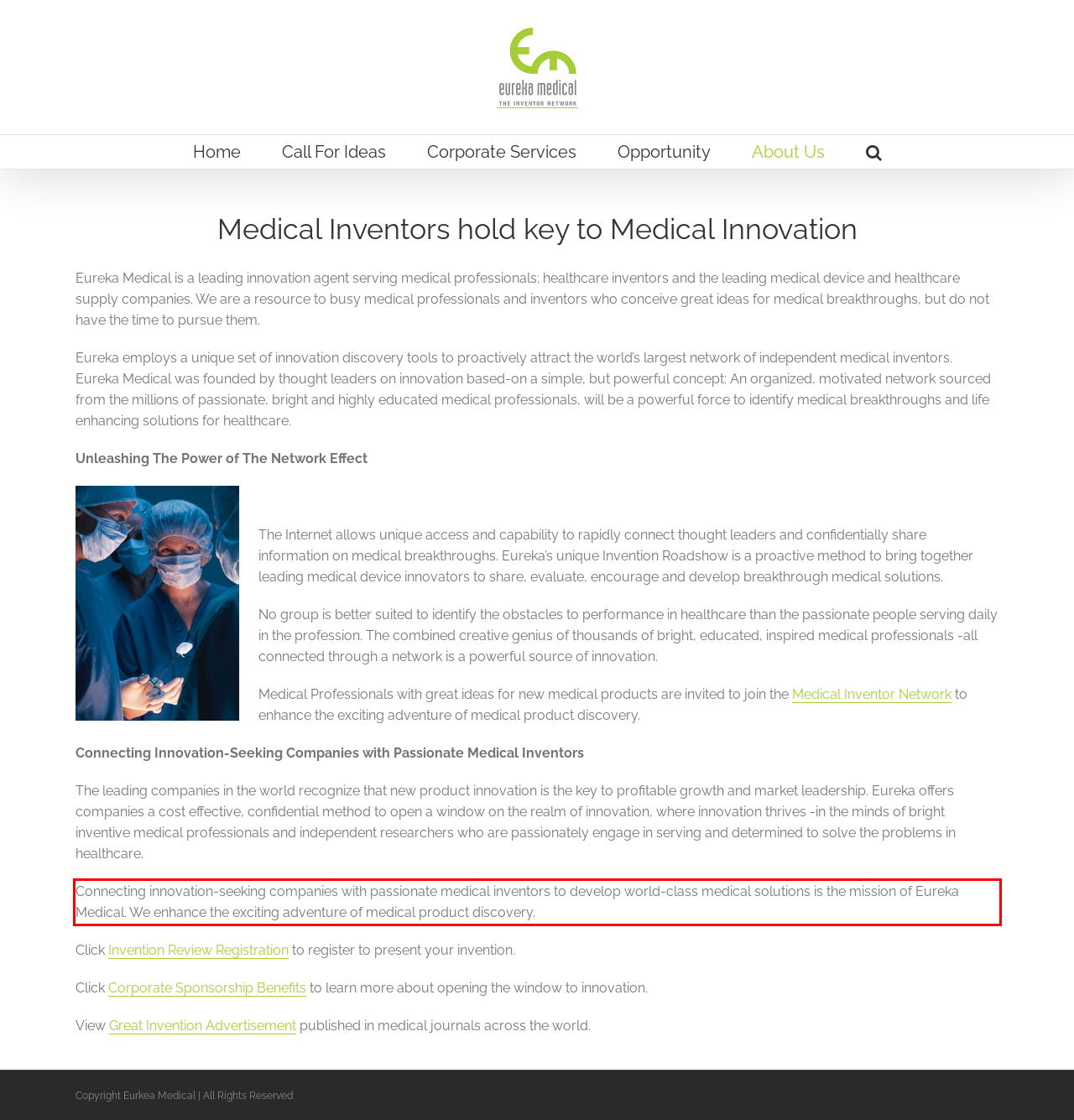Analyze the webpage screenshot and use OCR to recognize the text content in the red bounding box.

Connecting innovation-seeking companies with passionate medical inventors to develop world-class medical solutions is the mission of Eureka Medical. We enhance the exciting adventure of medical product discovery.